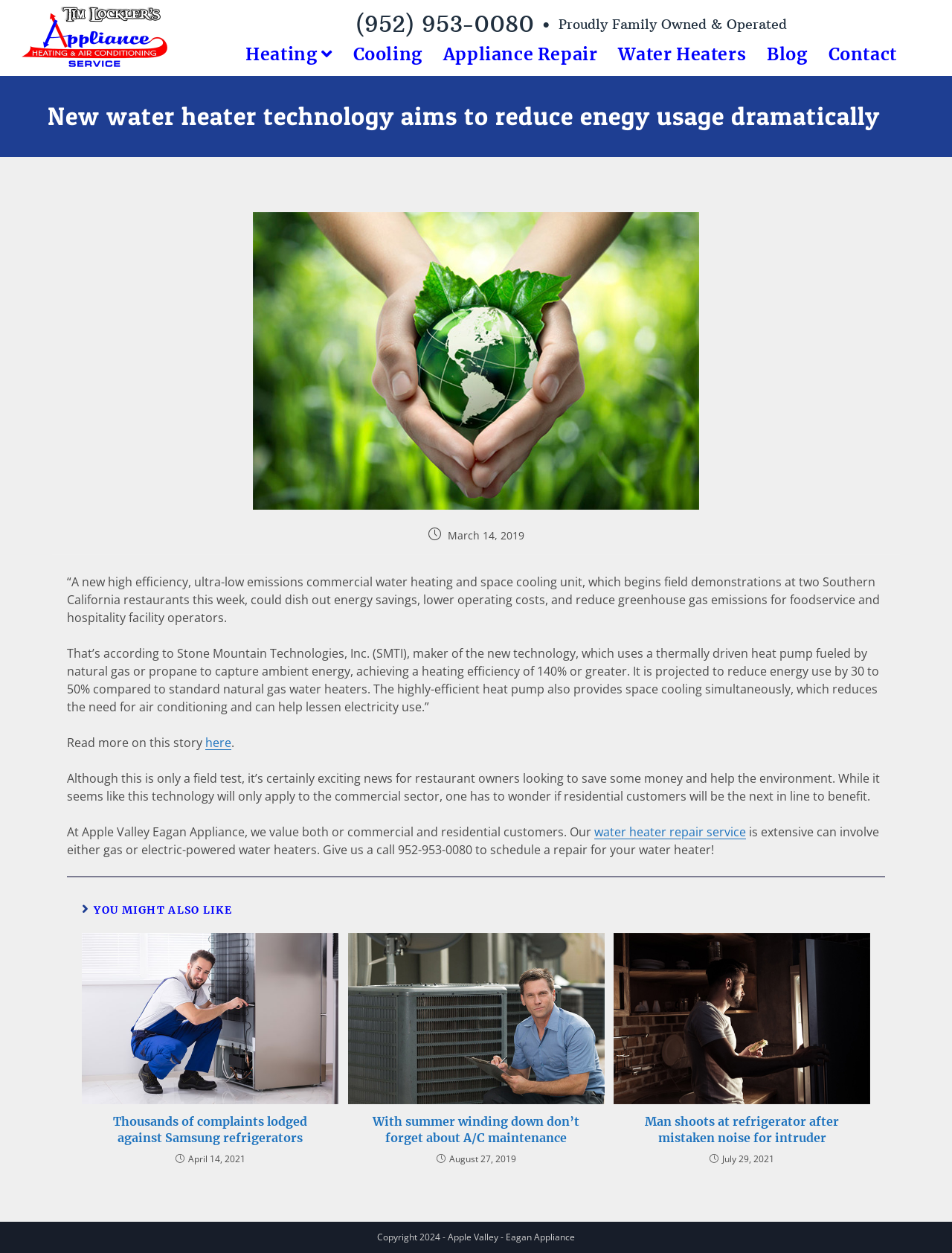Provide the bounding box coordinates of the HTML element described by the text: "Appliance Repair".

[0.455, 0.031, 0.639, 0.054]